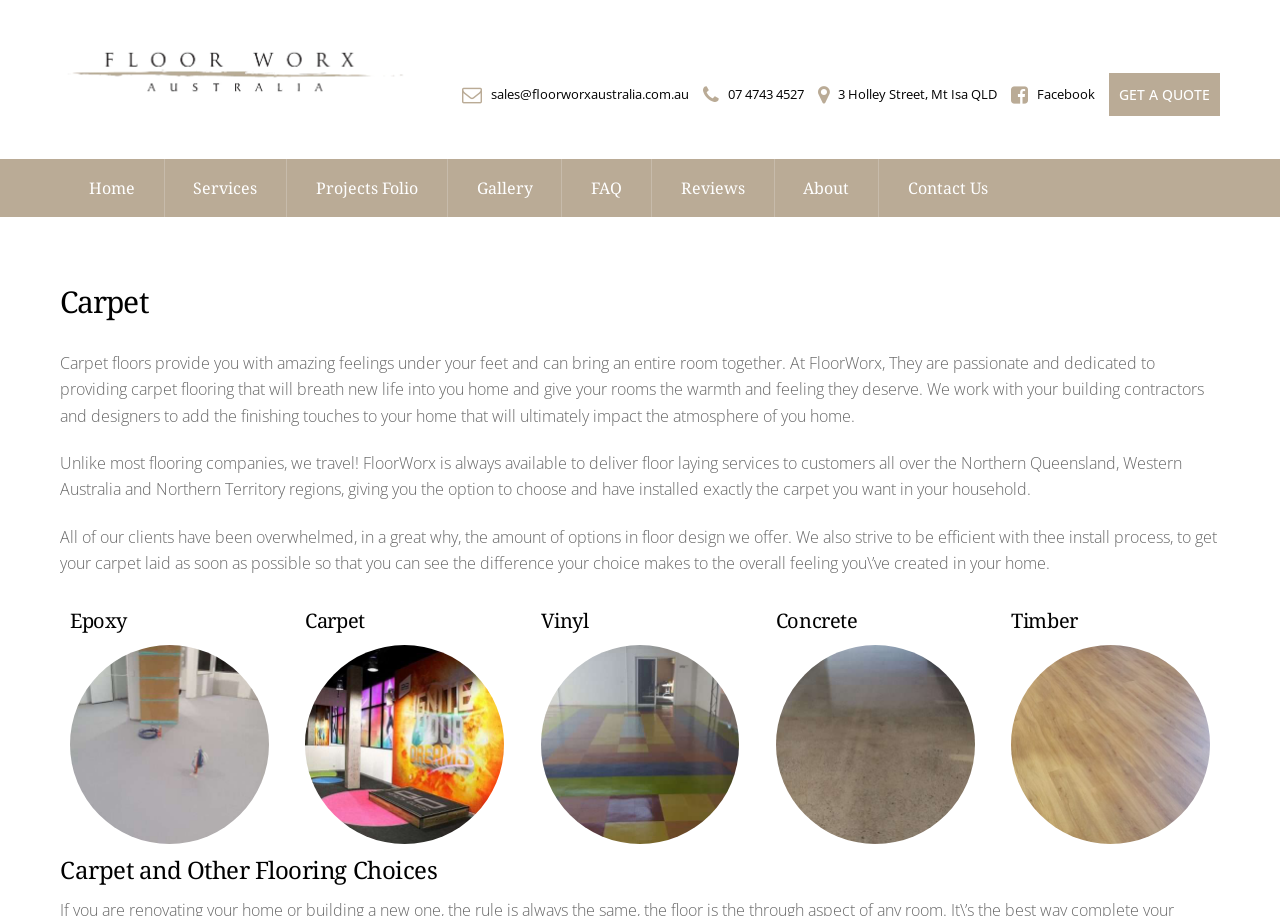Find the bounding box coordinates for the HTML element described in this sentence: "title="Floor Worx Australia"". Provide the coordinates as four float numbers between 0 and 1, in the format [left, top, right, bottom].

[0.047, 0.086, 0.319, 0.126]